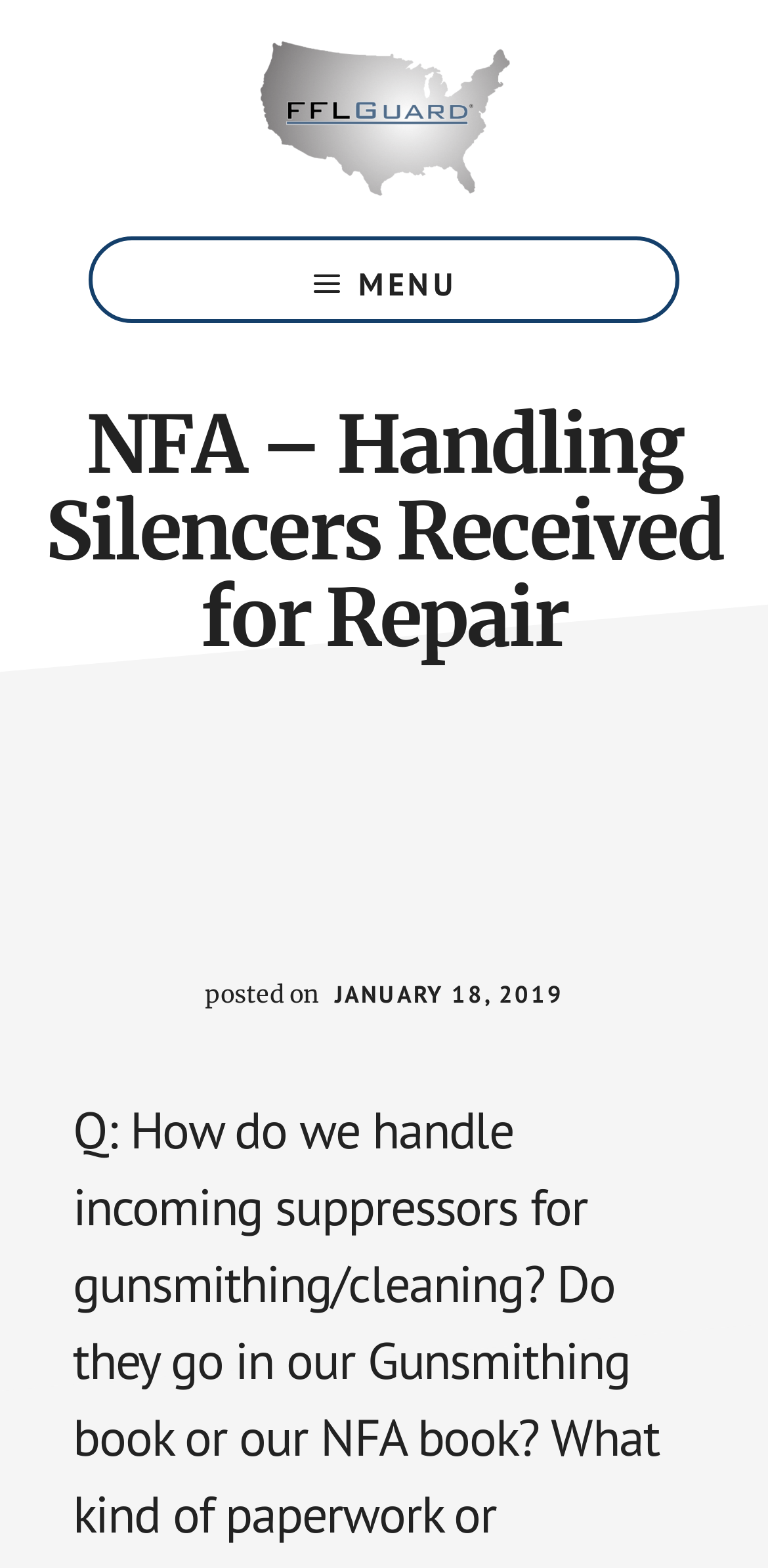Convey a detailed summary of the webpage, mentioning all key elements.

The webpage is about handling silencers received for repair, specifically discussing how to handle incoming suppressors for gunsmithing and cleaning. At the top left corner, there are two links, "Skip to main content" and "Skip to footer", which are likely used for accessibility purposes. 

To the right of these links, there is a prominent link "FFLGUARD" with a logo, indicating the website's brand. Below the logo, there is a tagline "#1 Firearms Compliance Program in the Country". 

Next to the logo, there is a menu button with an icon, which when expanded, reveals a header section. This section contains a heading "NFA – Handling Silencers Received for Repair" in a large font, indicating the main topic of the webpage. 

Below the heading, there is a posting information section, which includes a "posted on" label and a timestamp "JANUARY 18, 2019", indicating when the article was published.